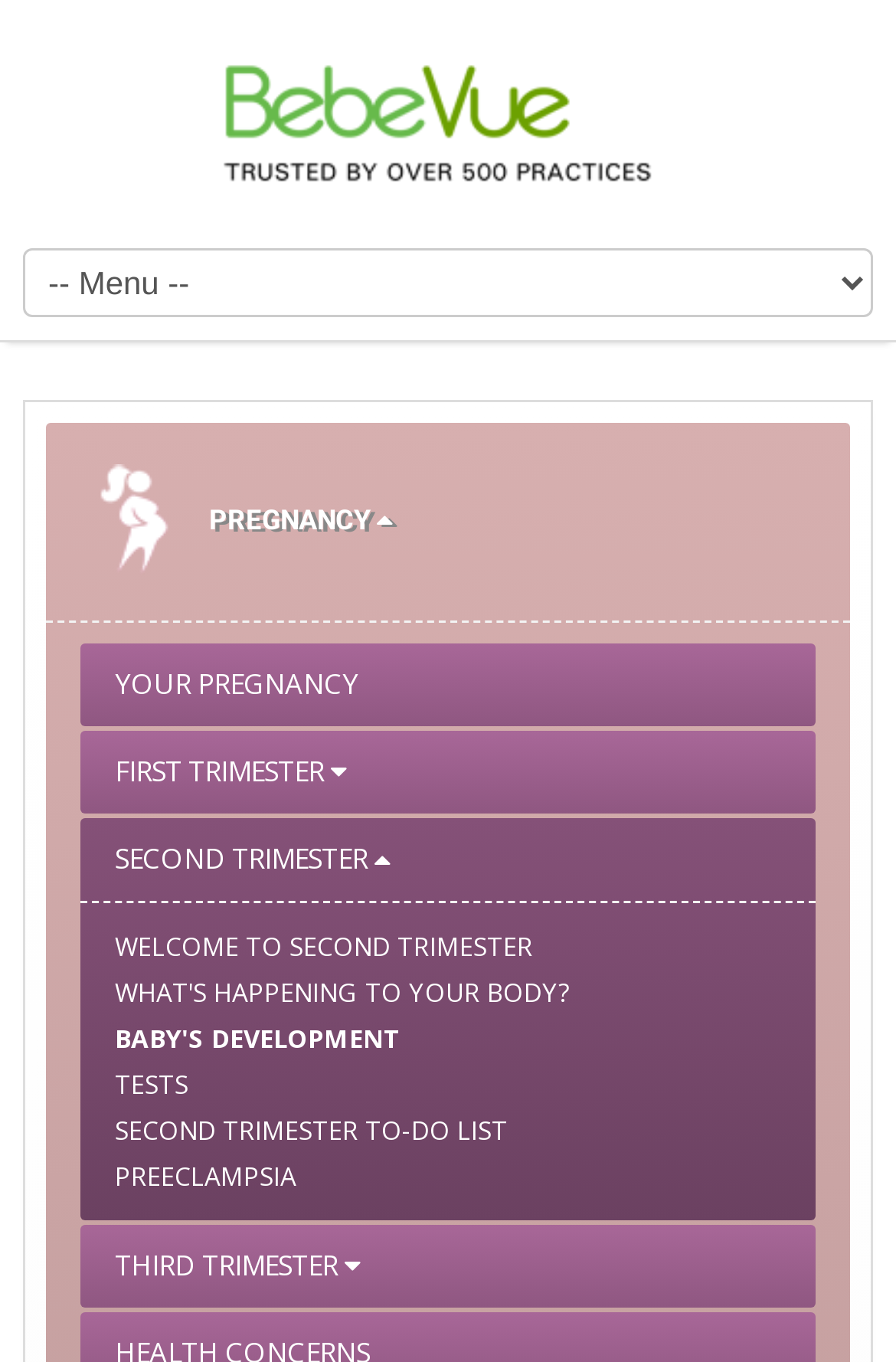Provide a brief response to the question using a single word or phrase: 
What is the last link on the webpage?

FLASH CARDS